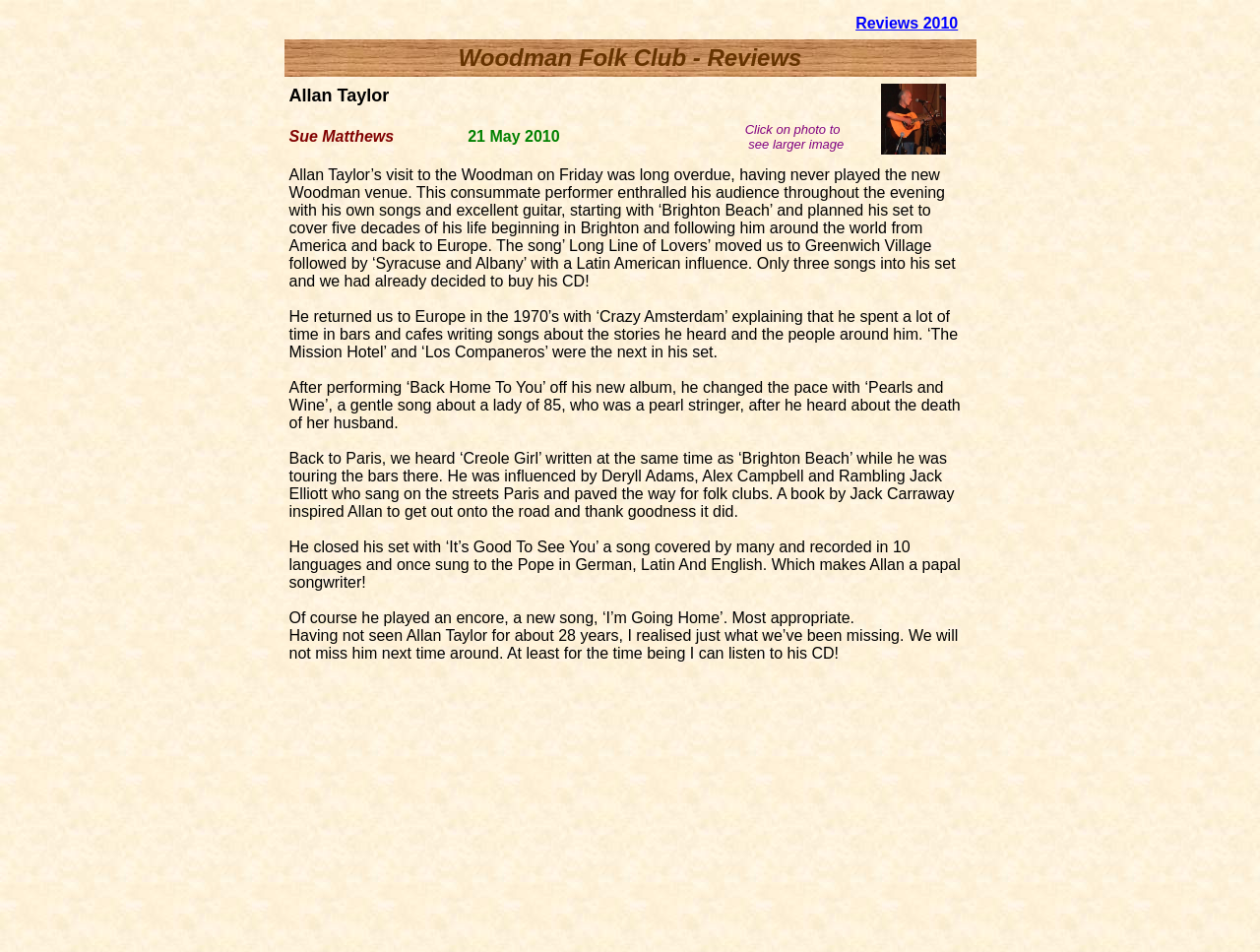What is the name of the artist reviewed?
Give a comprehensive and detailed explanation for the question.

I looked at the text in the review section and found the name 'Allan Taylor' mentioned as the artist who visited the Woodman Folk Club.